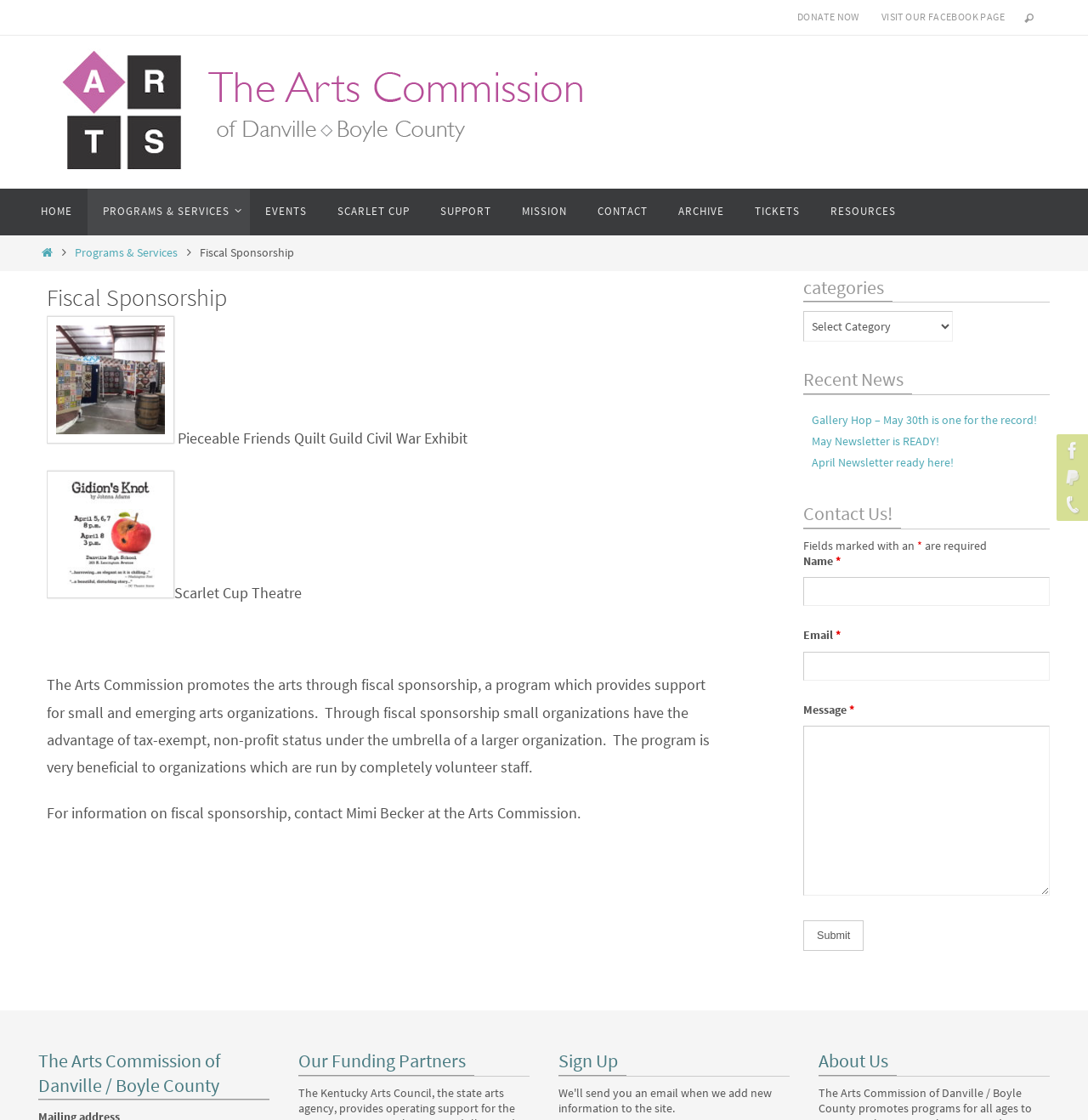Locate the bounding box coordinates of the area that needs to be clicked to fulfill the following instruction: "Explore Web Design". The coordinates should be in the format of four float numbers between 0 and 1, namely [left, top, right, bottom].

None